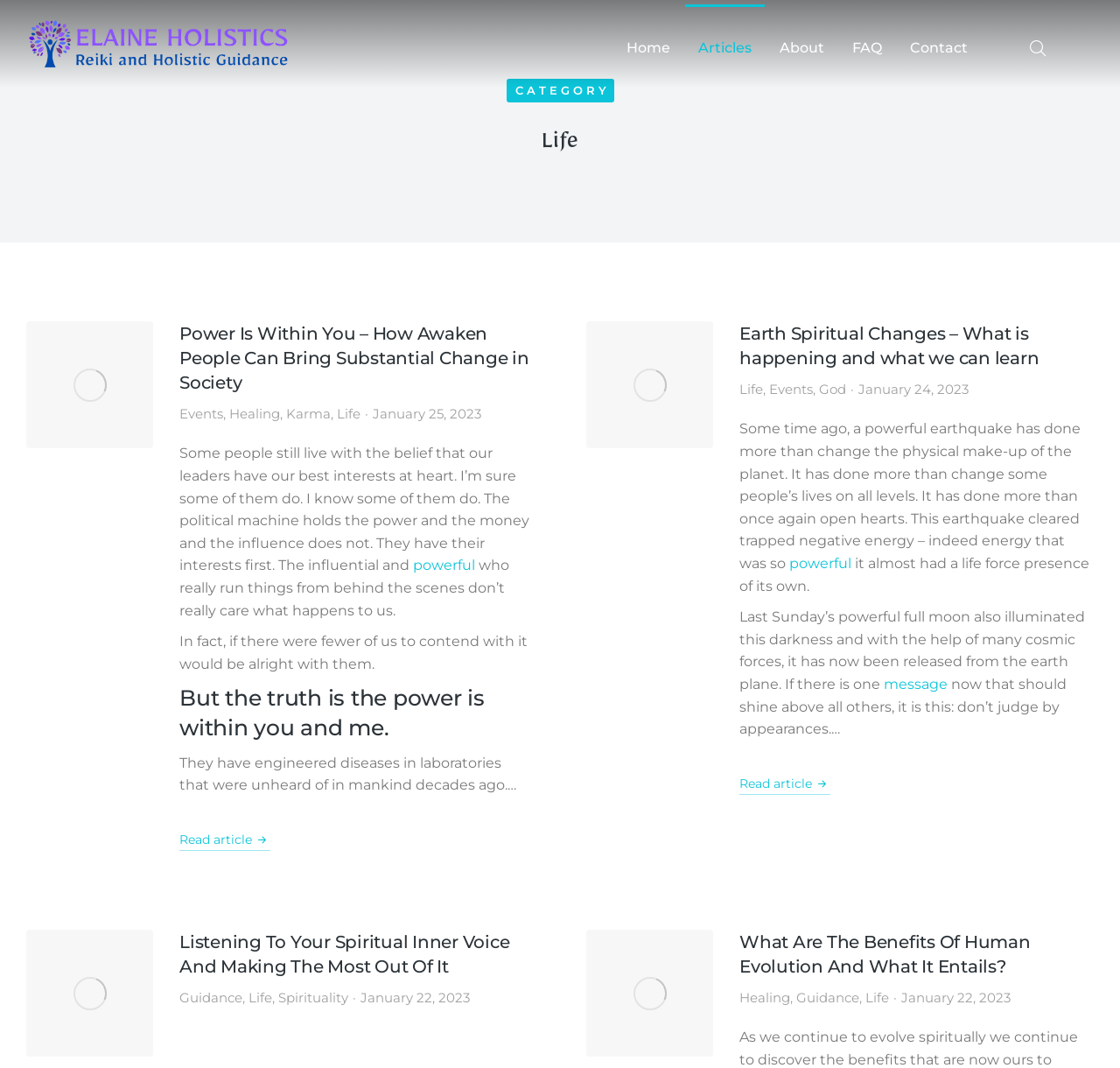How many articles are there on the webpage?
Answer with a single word or phrase by referring to the visual content.

3